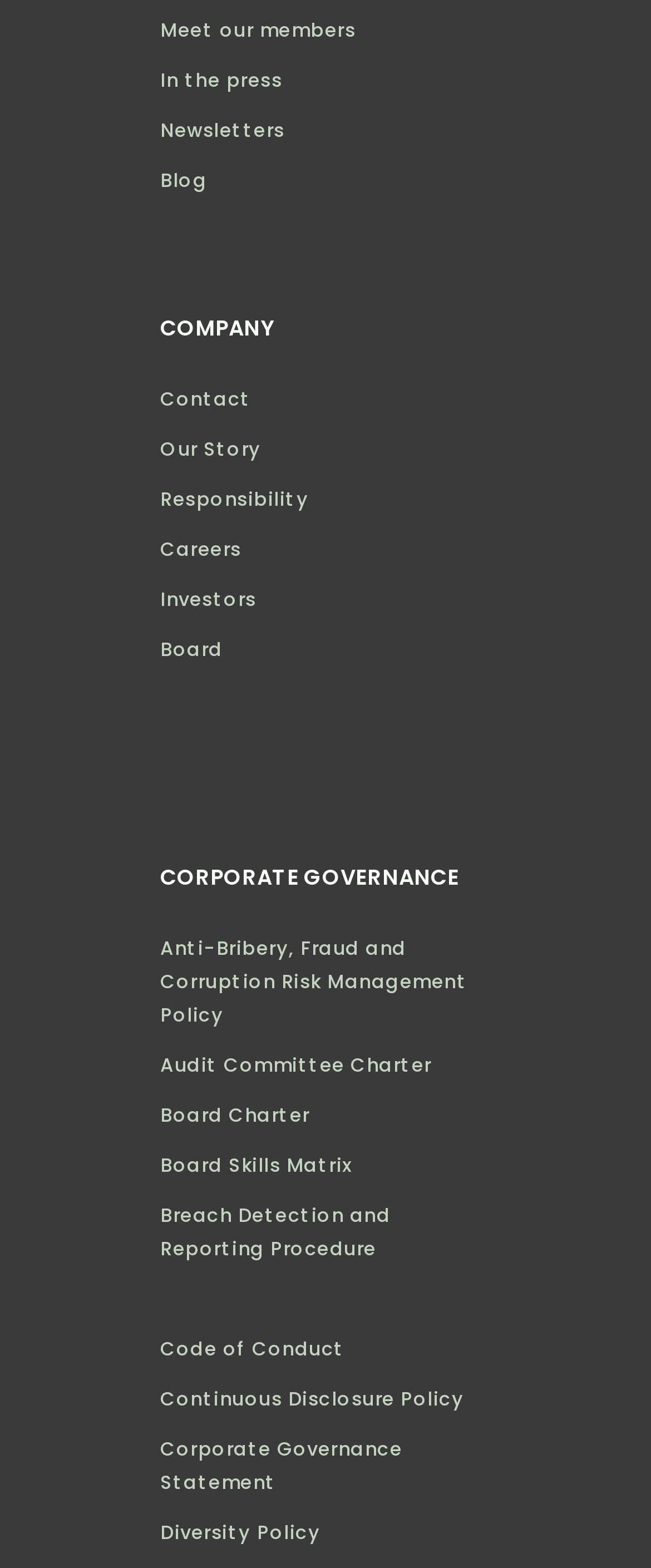Determine the bounding box coordinates of the clickable area required to perform the following instruction: "Visit the 'http://www.saskschoolboards.ca' website". The coordinates should be represented as four float numbers between 0 and 1: [left, top, right, bottom].

None